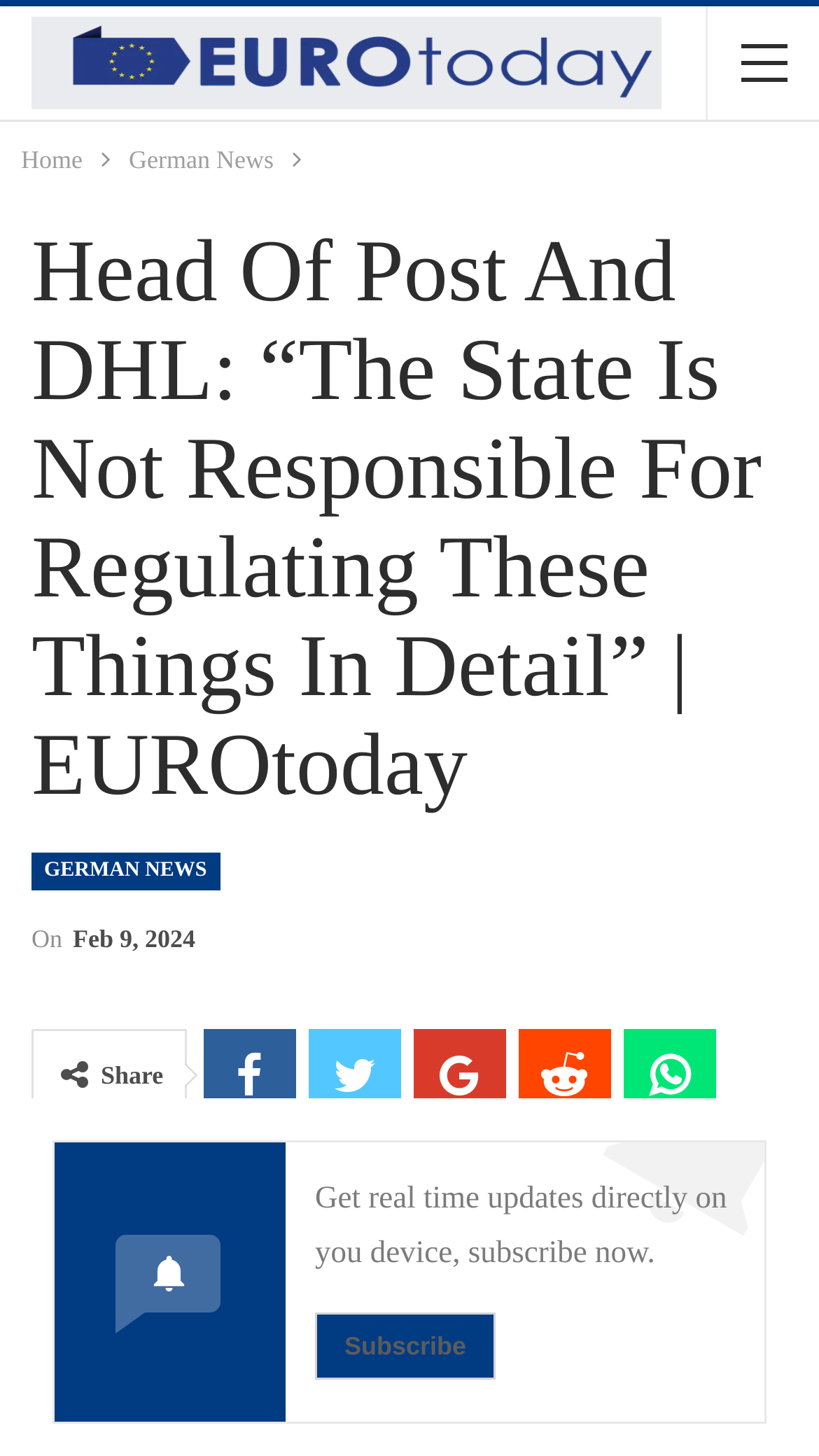Please find the bounding box for the UI component described as follows: "Privacy and terms of use".

None